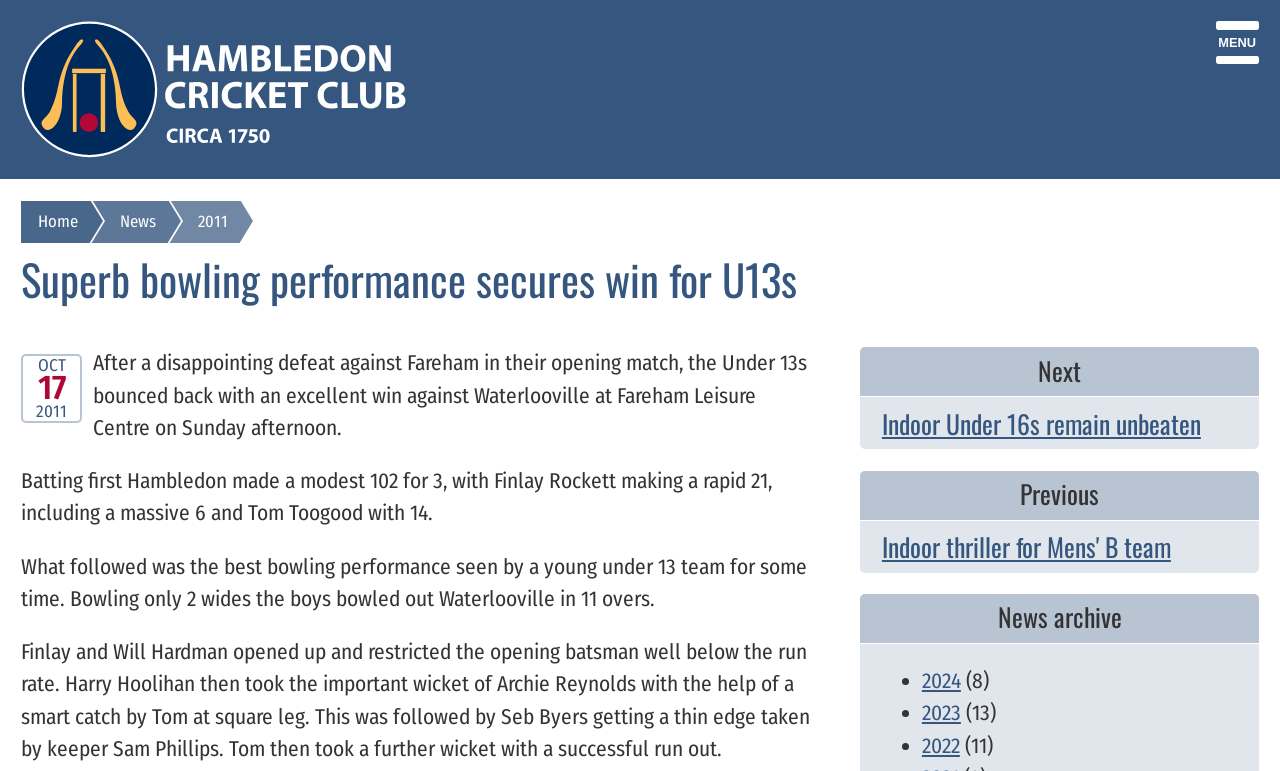Offer a meticulous description of the webpage's structure and content.

The webpage is about Hambledon Cricket Club, specifically a news article about the Under 13s team's win against Waterlooville. At the top left corner, there is a logo of Hambledon Cricket Club, and next to it, a navigation menu button. Below the logo, there are links to different sections of the website, including "Home", "News", and "2011".

The main content of the webpage is a news article with a heading "Superb bowling performance secures win for U13s". The article is divided into several paragraphs, describing the match between Hambledon and Waterlooville. The text is accompanied by dates, "OCT 17, 2011", at the top right corner.

Below the article, there are links to other news articles, including "Indoor Under 16s remain unbeaten", "Indoor thriller for Mens' B team", and a "News archive" section. The "News archive" section has a list of years, including 2024, 2023, and 2022, with the number of news articles in each year.

The layout of the webpage is organized, with clear headings and concise text. The navigation menu and links to other sections are easily accessible at the top of the page.